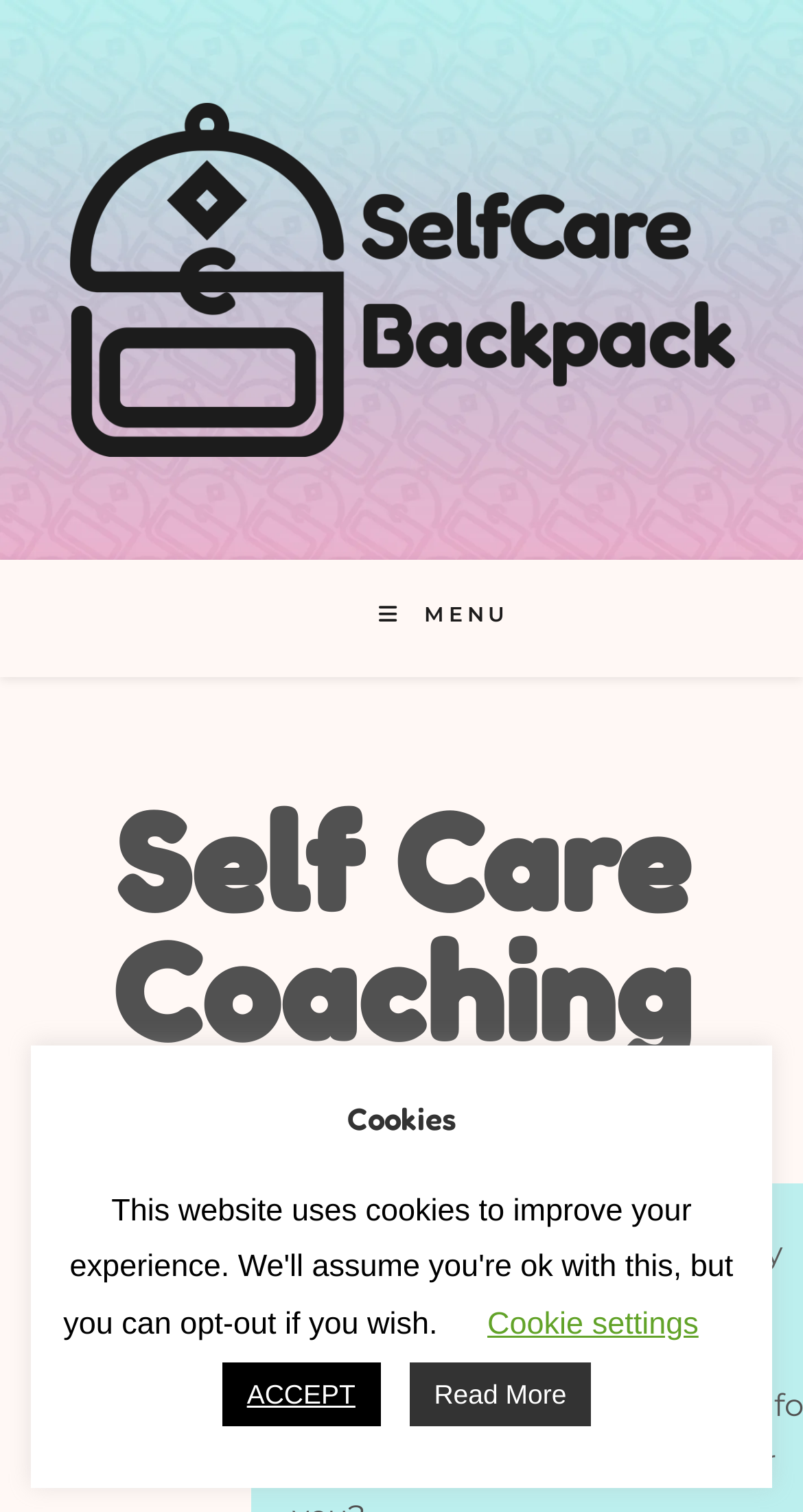Please reply to the following question using a single word or phrase: 
Is there an image on the webpage?

Yes